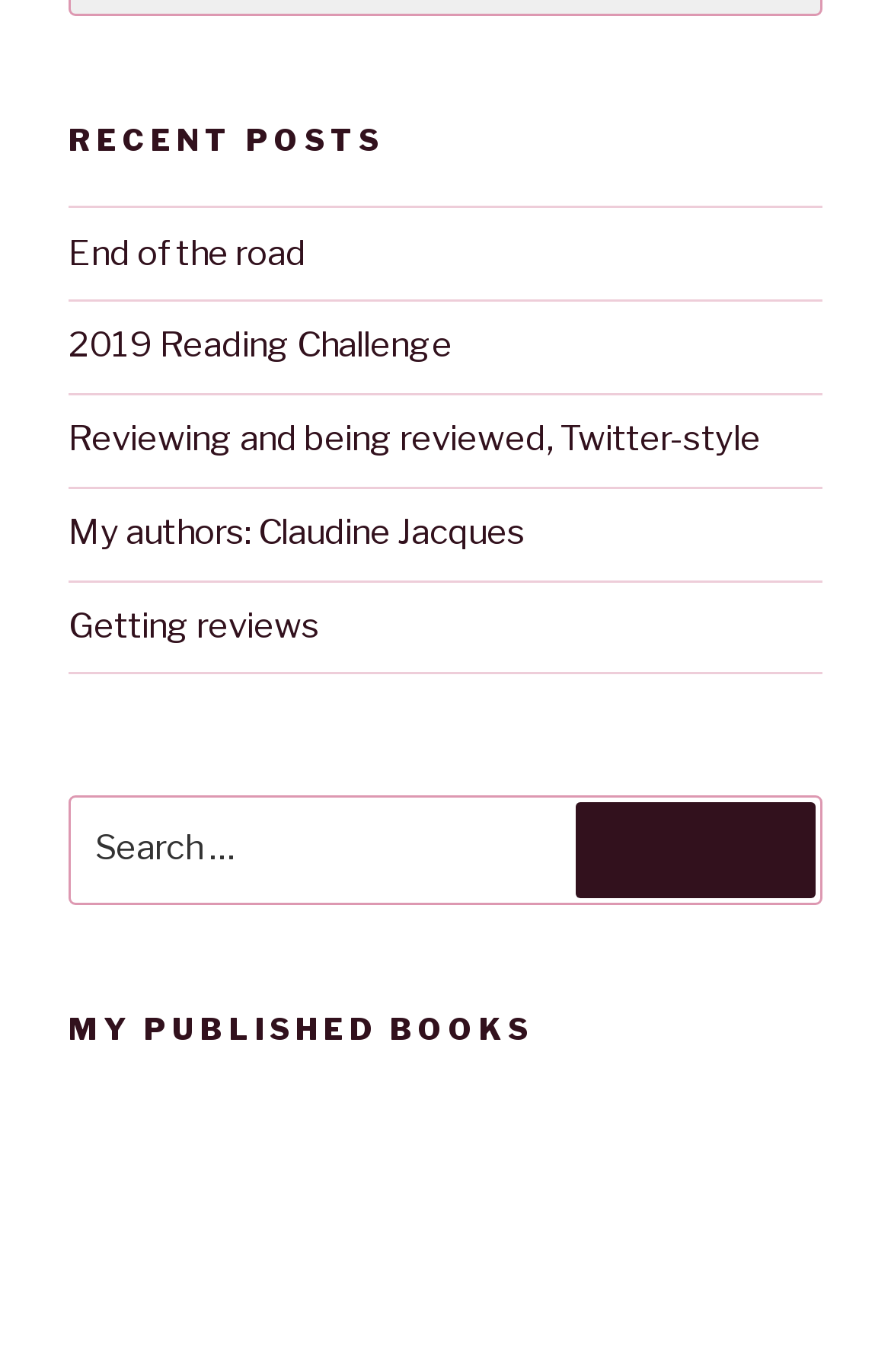Locate the bounding box coordinates of the element that should be clicked to execute the following instruction: "Explore published books".

[0.077, 0.734, 0.923, 0.765]